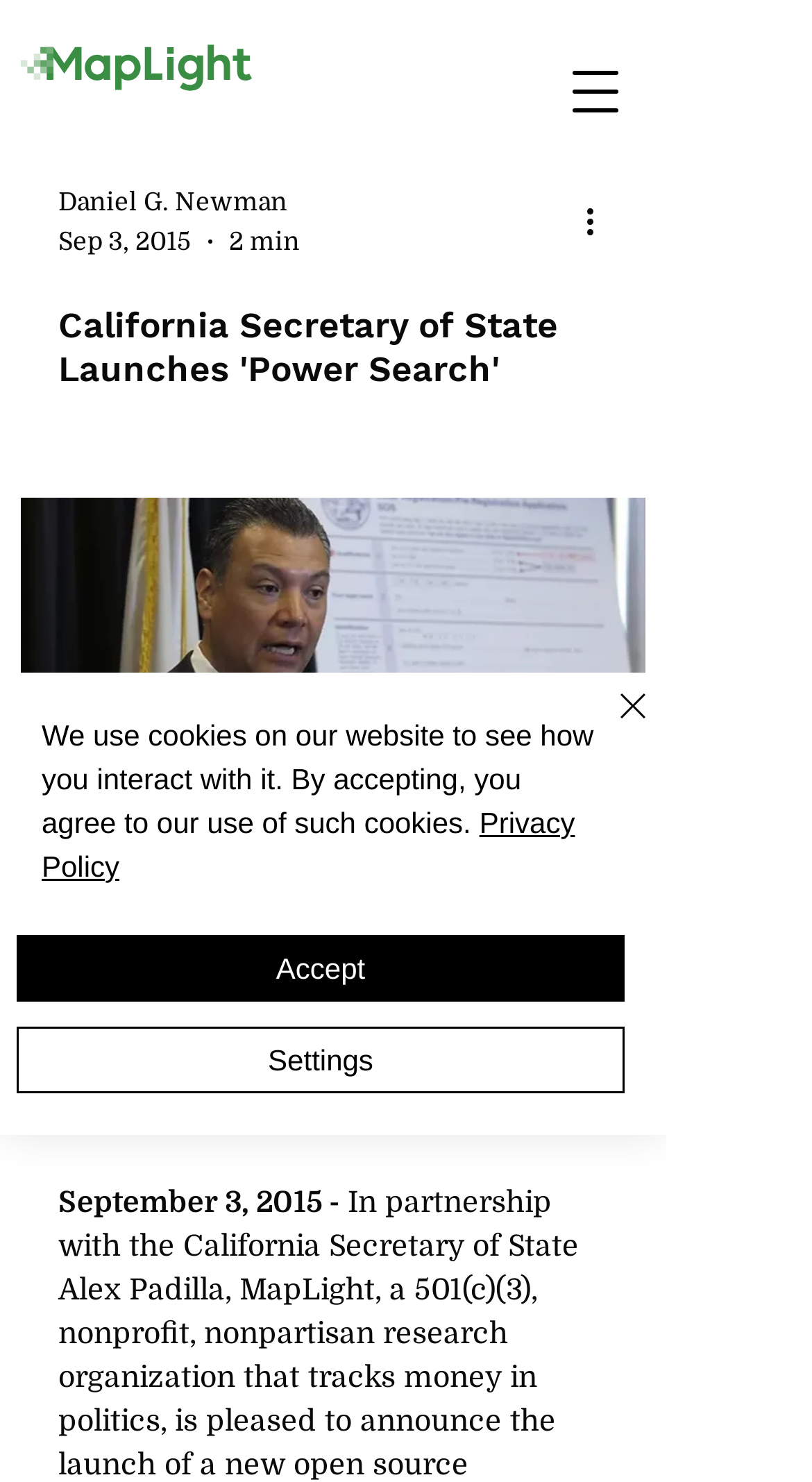Locate the bounding box coordinates of the clickable element to fulfill the following instruction: "Click the 'Technology for Democracy' link". Provide the coordinates as four float numbers between 0 and 1 in the format [left, top, right, bottom].

[0.059, 0.067, 0.433, 0.087]